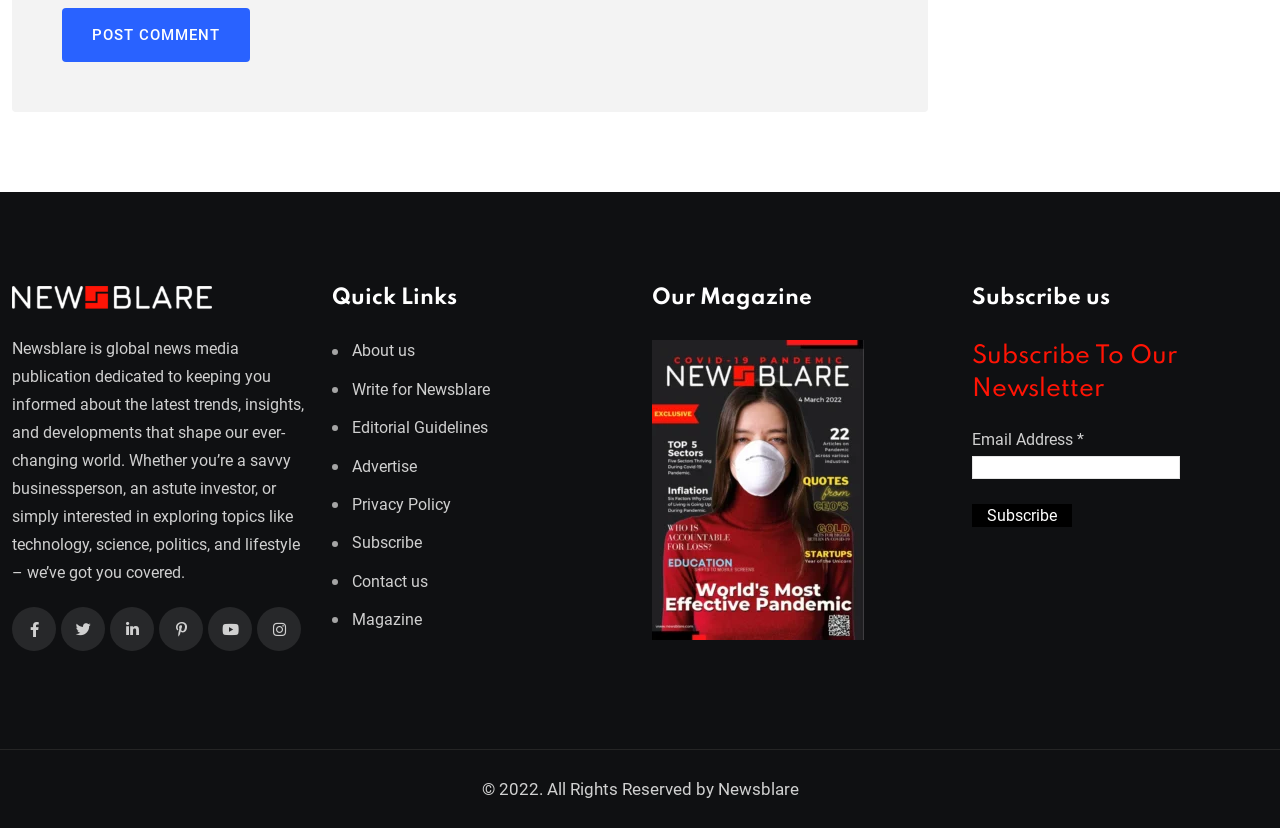What is the title of the magazine featured on the webpage?
From the details in the image, provide a complete and detailed answer to the question.

The title of the magazine can be found below the image of the magazine, which is 'Exclusive Magazine on Covid-19 Pandemic - Newsblare'.